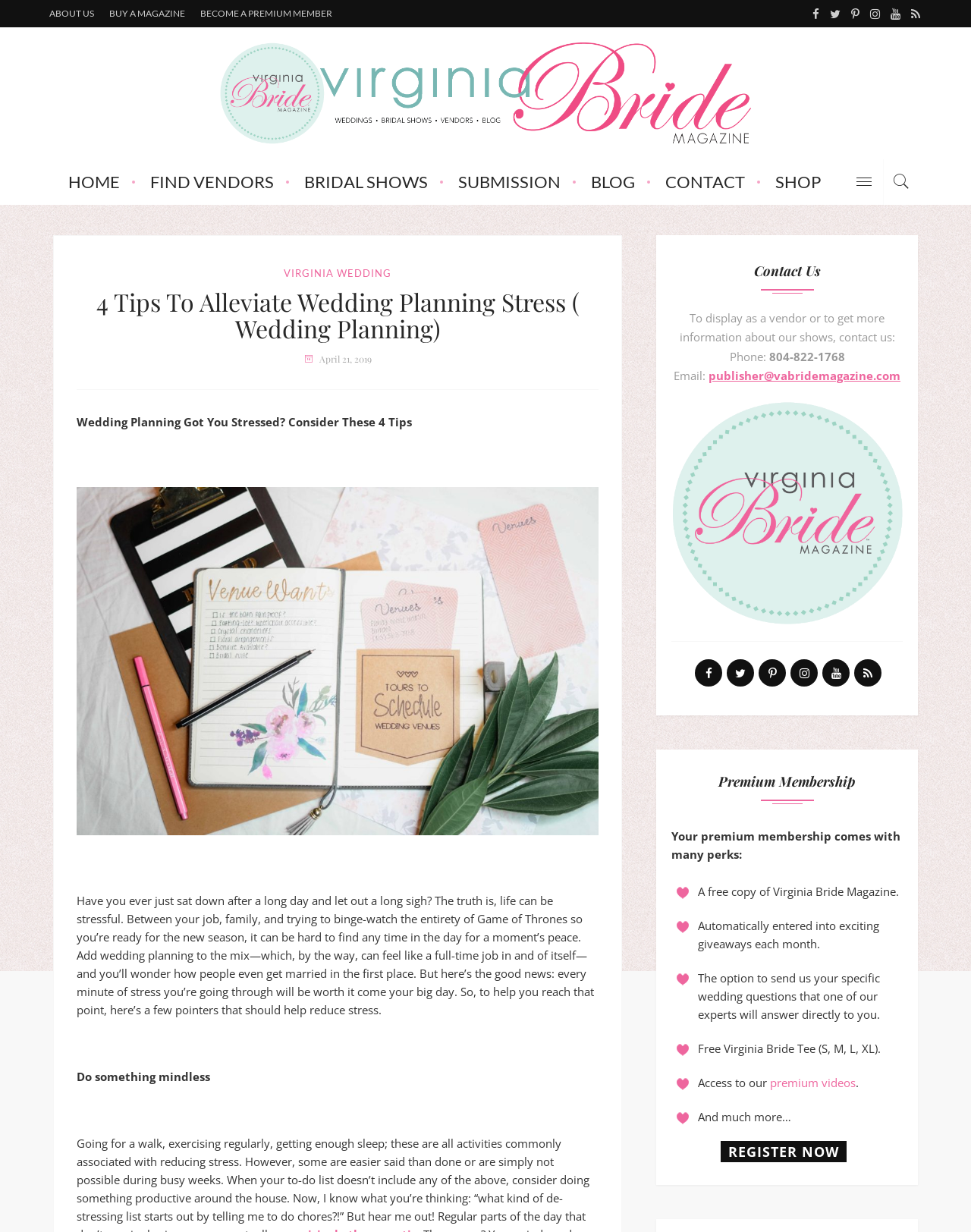How many tips are provided to alleviate wedding planning stress?
Please provide an in-depth and detailed response to the question.

The number of tips can be found in the heading '4 Tips To Alleviate Wedding Planning Stress ( Wedding Planning)' which is located below the magazine's logo.